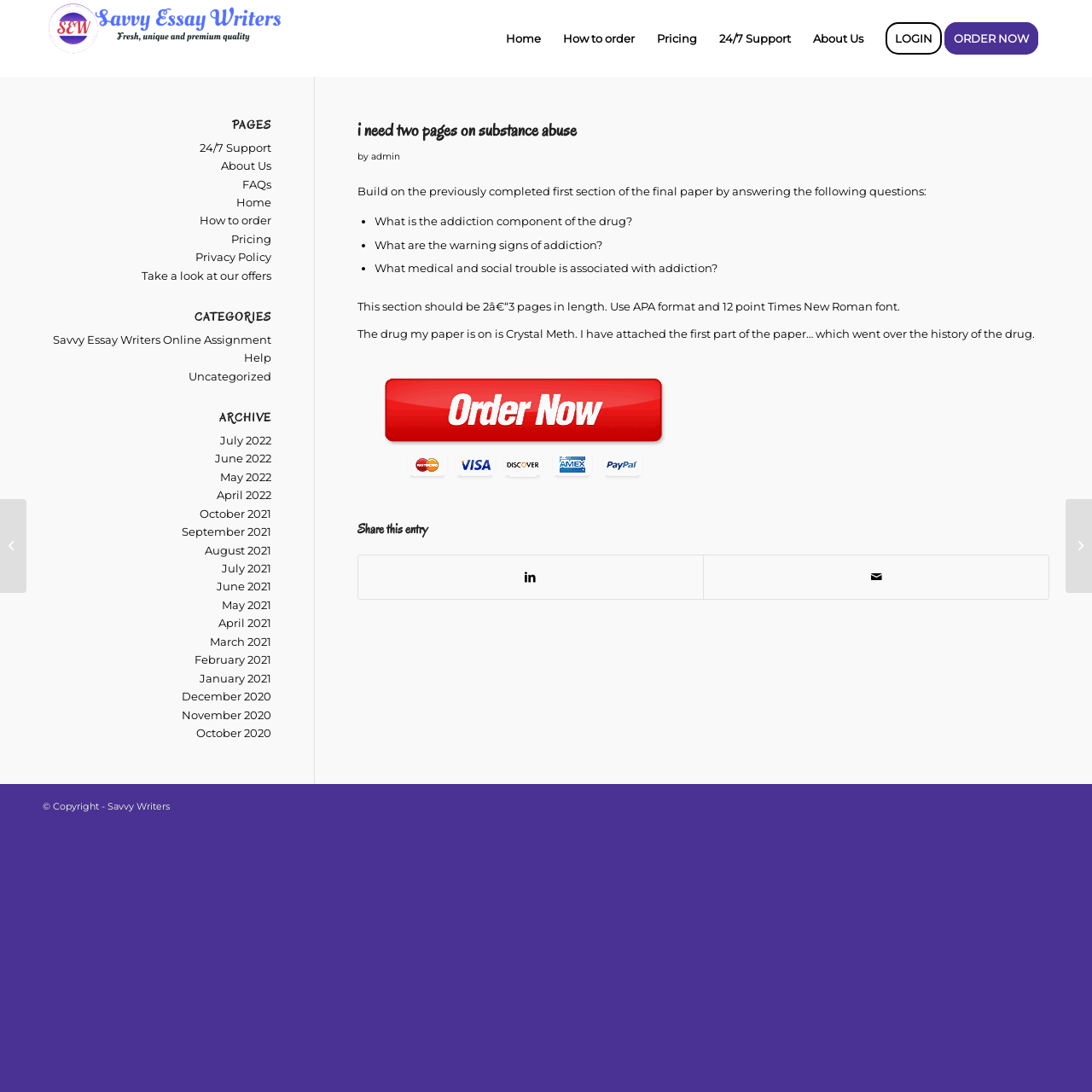Find the bounding box coordinates of the area that needs to be clicked in order to achieve the following instruction: "View the 'How to order' page". The coordinates should be specified as four float numbers between 0 and 1, i.e., [left, top, right, bottom].

[0.505, 0.001, 0.591, 0.07]